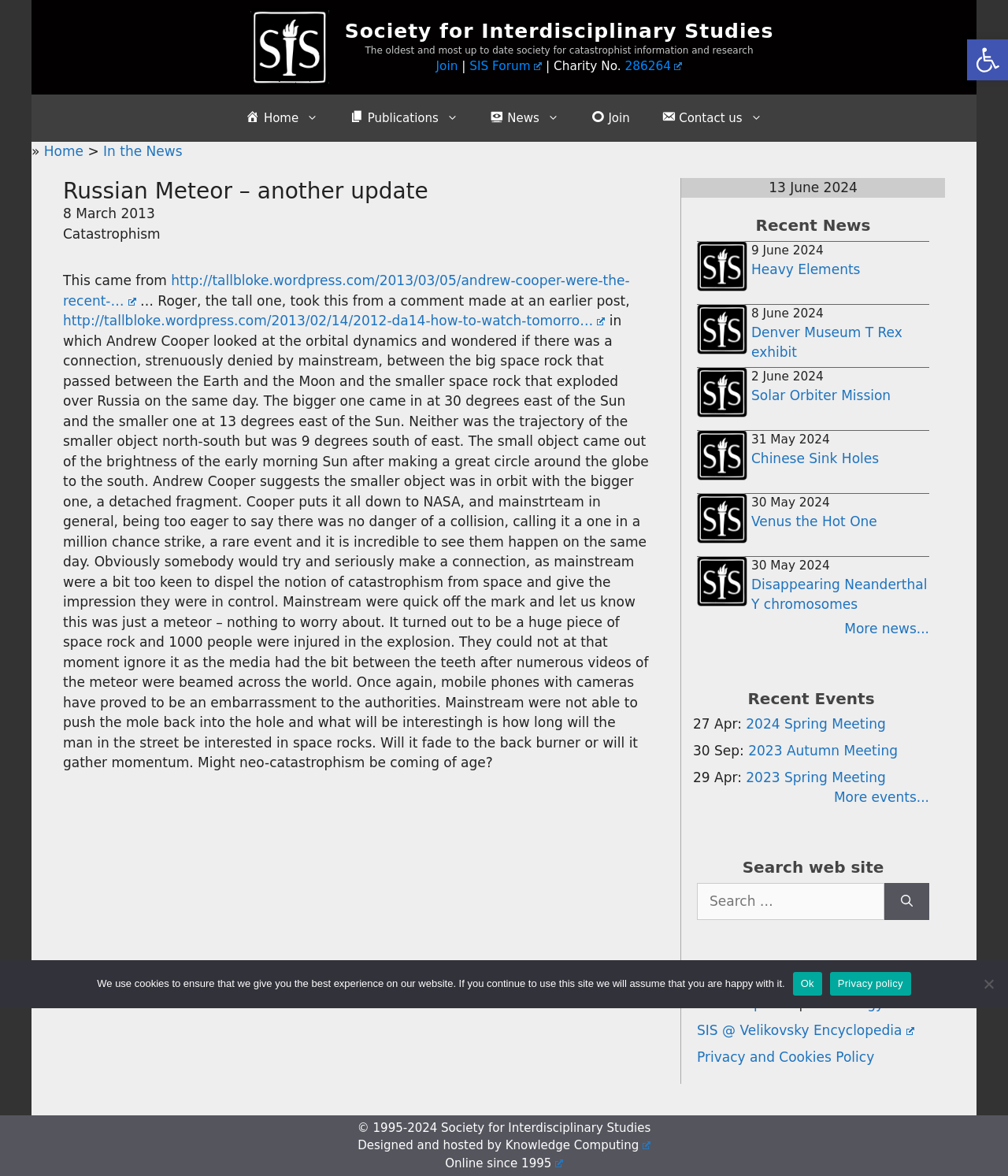What is the charity number of the SIS?
Look at the webpage screenshot and answer the question with a detailed explanation.

I found the answer by looking at the banner element at the top of the webpage, which contains a link with the text 'Charity No.' and the number '286264'.